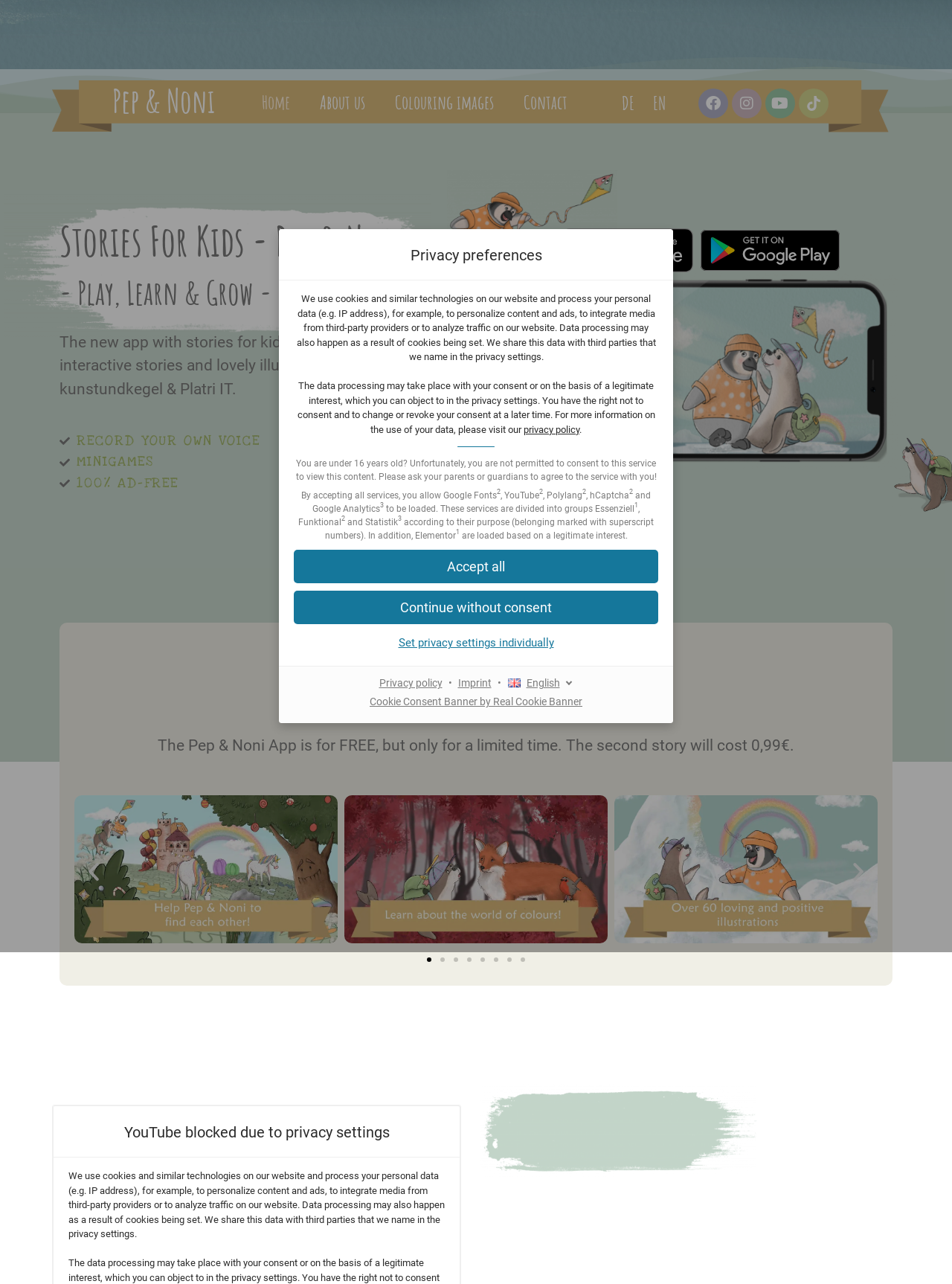Locate the bounding box coordinates of the clickable area to execute the instruction: "Set privacy settings individually". Provide the coordinates as four float numbers between 0 and 1, represented as [left, top, right, bottom].

[0.309, 0.492, 0.691, 0.51]